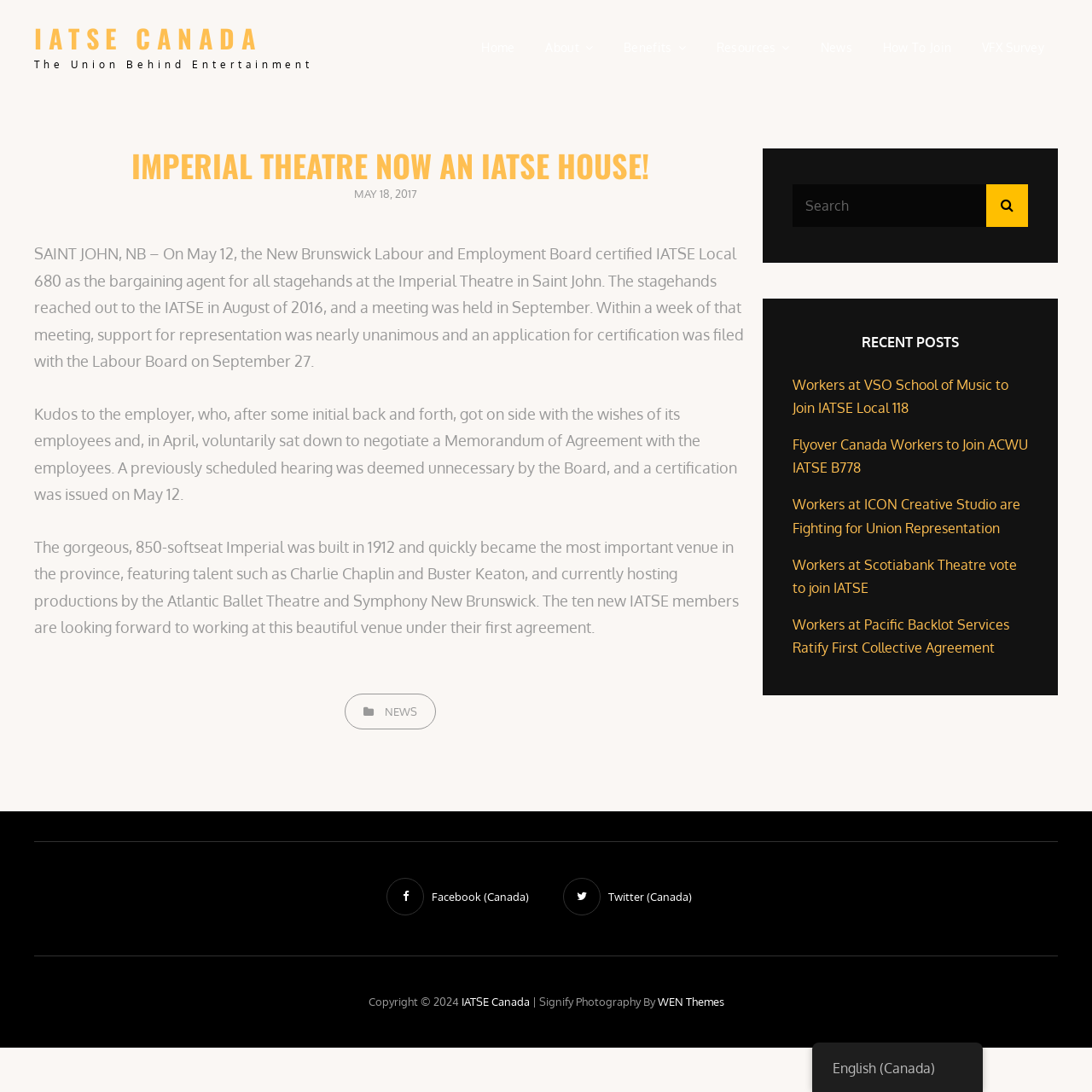Indicate the bounding box coordinates of the element that must be clicked to execute the instruction: "Click on the 'Home' link". The coordinates should be given as four float numbers between 0 and 1, i.e., [left, top, right, bottom].

[0.428, 0.022, 0.484, 0.066]